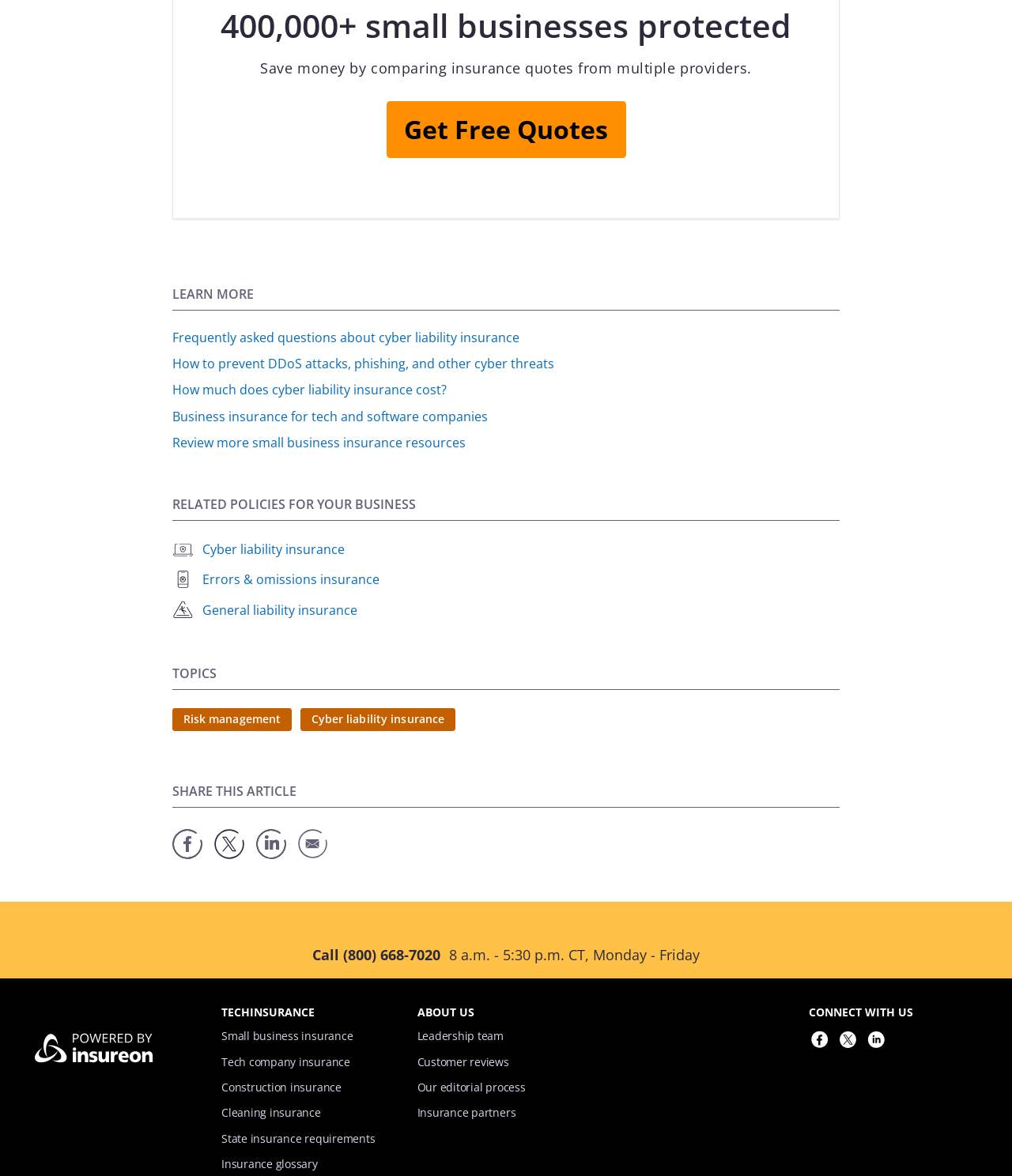Please answer the following query using a single word or phrase: 
What is the phone number to call for assistance?

(800) 668-7020